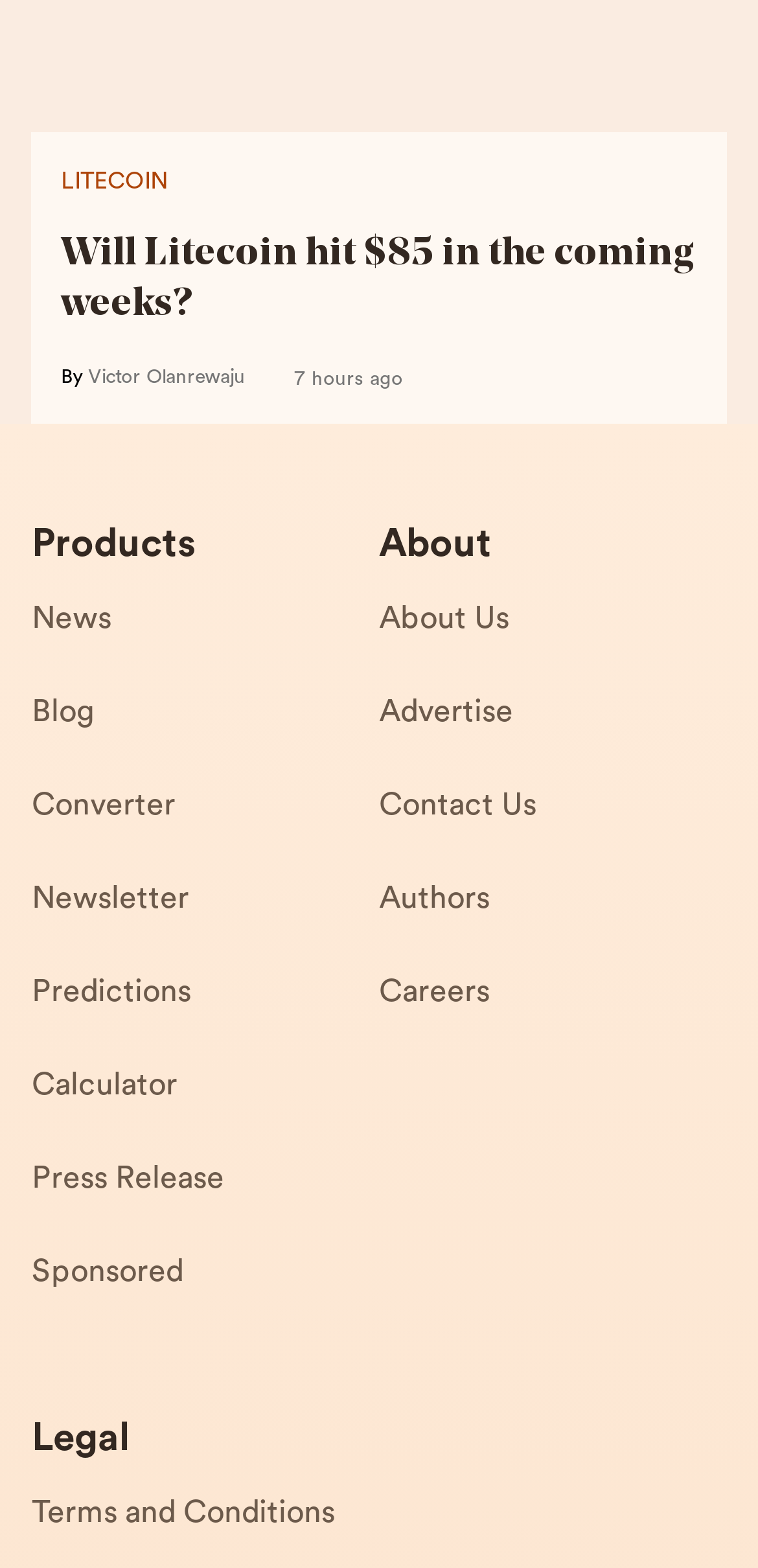What is the topic of the article?
Kindly offer a detailed explanation using the data available in the image.

The topic of the article can be determined by looking at the link 'Will Litecoin hit $85 in the coming weeks?' which appears twice on the webpage, and the link 'LITECOIN' which suggests that the article is related to Litecoin.